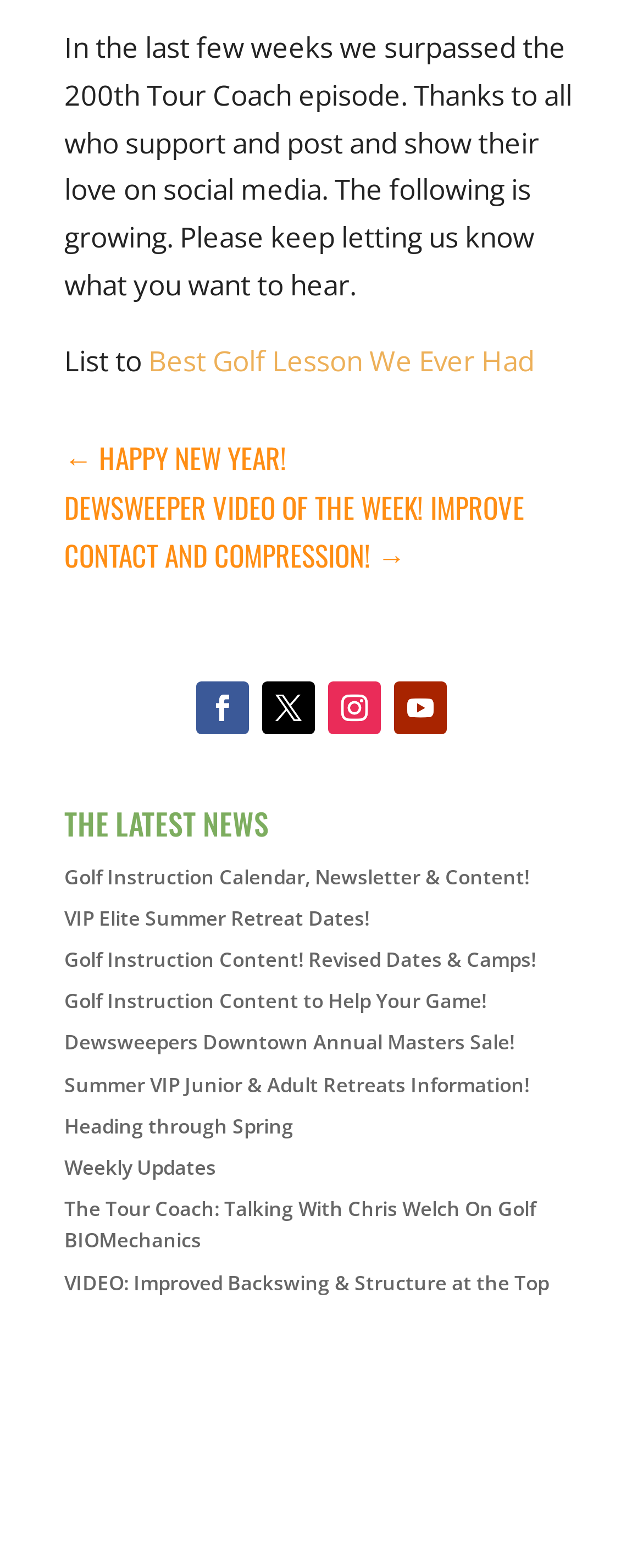Please find the bounding box coordinates of the clickable region needed to complete the following instruction: "View the video of the week". The bounding box coordinates must consist of four float numbers between 0 and 1, i.e., [left, top, right, bottom].

[0.1, 0.309, 0.9, 0.37]